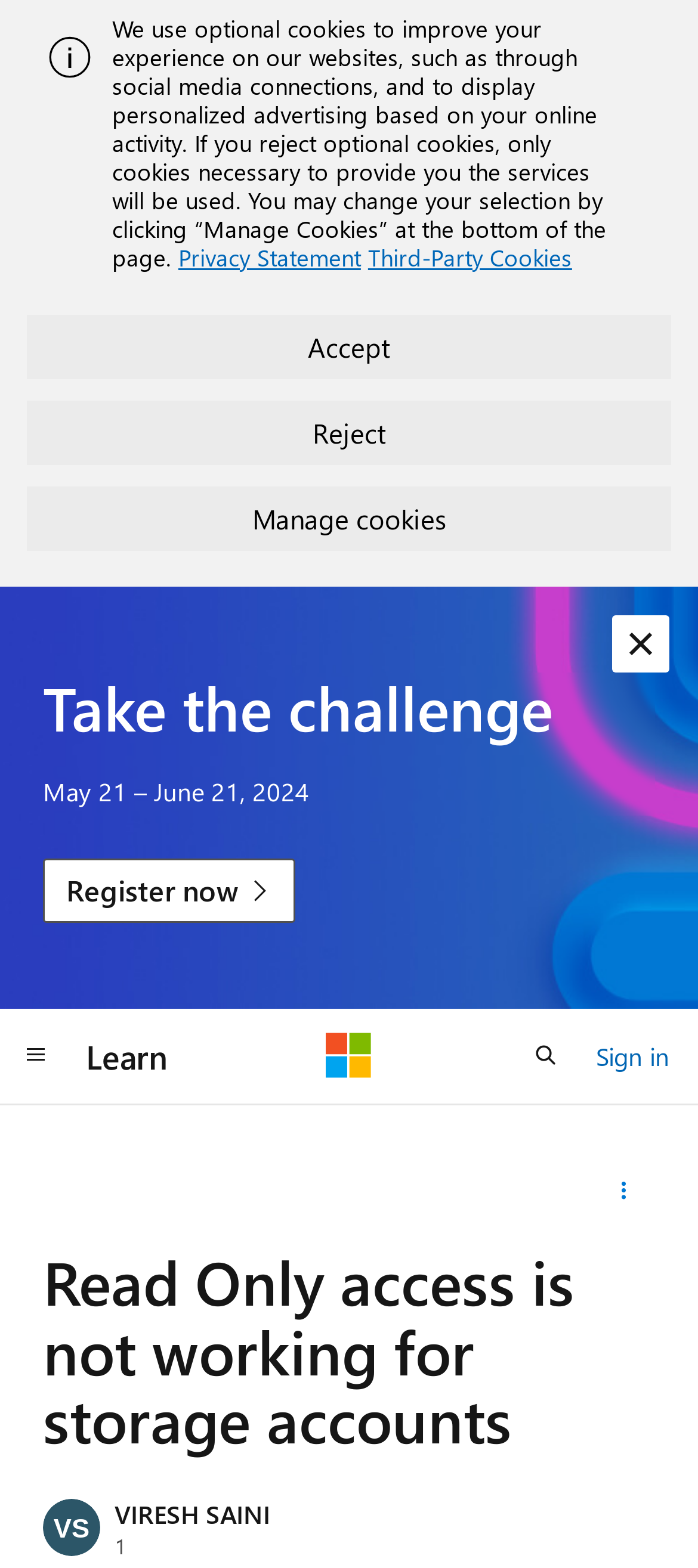Find the bounding box coordinates of the clickable region needed to perform the following instruction: "sign in". The coordinates should be provided as four float numbers between 0 and 1, i.e., [left, top, right, bottom].

[0.854, 0.659, 0.959, 0.688]